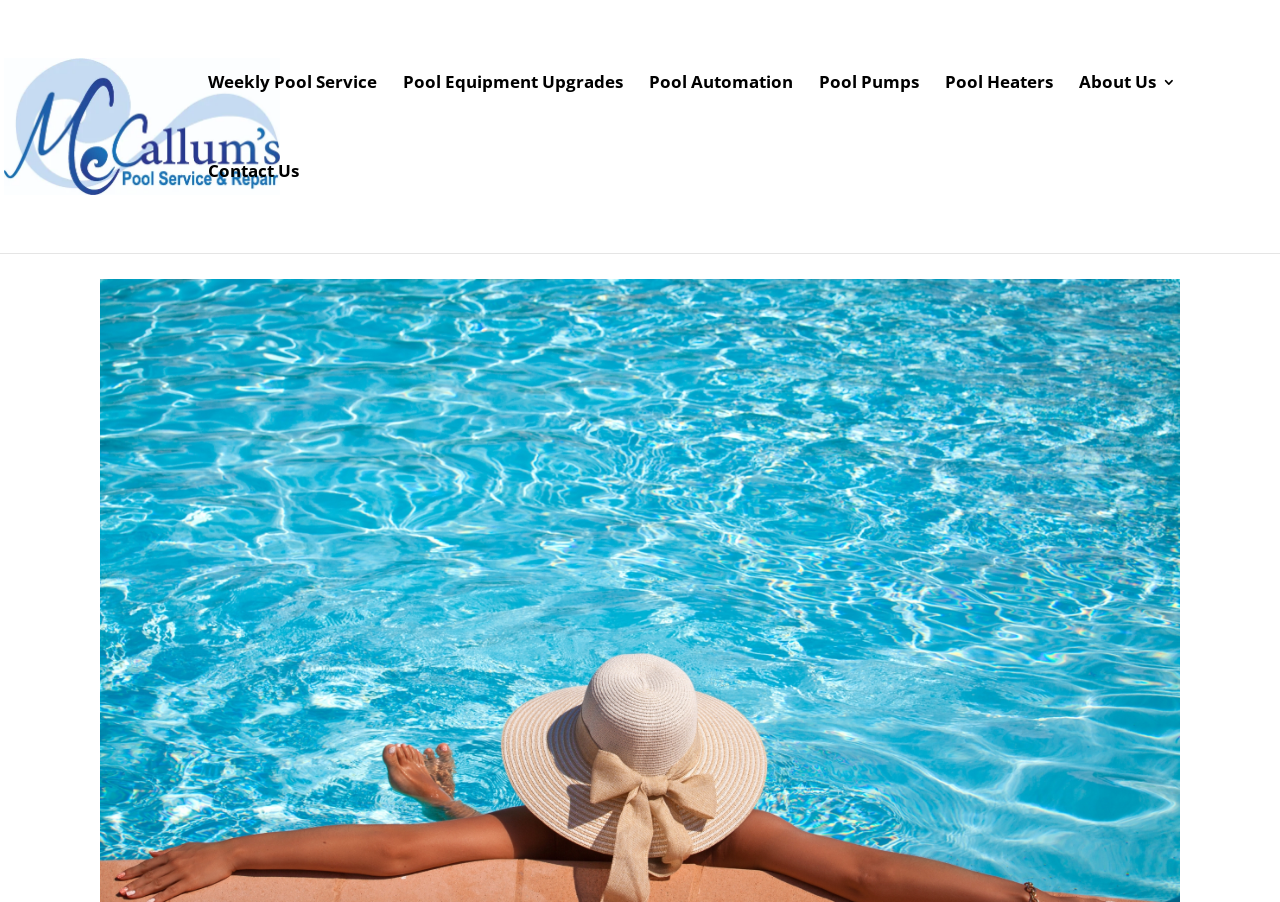Offer a comprehensive description of the webpage’s content and structure.

The webpage is about McCallum's Pool Service & Repair, with a focus on the question "Is having a pool worth it?" At the top left, there is a logo image of McCallum's Pool Service, accompanied by a link to the company's main page. 

Below the logo, there is a navigation menu with six links: Weekly Pool Service, Pool Equipment Upgrades, Pool Automation, Pool Pumps, Pool Heaters, and About Us 3. These links are positioned horizontally, with Weekly Pool Service on the left and About Us 3 on the right.

On the right side of the logo, there is another link, Contact Us, which is positioned slightly below the logo. 

The webpage appears to be a blog or informational page, likely discussing the costs and benefits of owning a pool in Scottsdale, as hinted by the meta description.